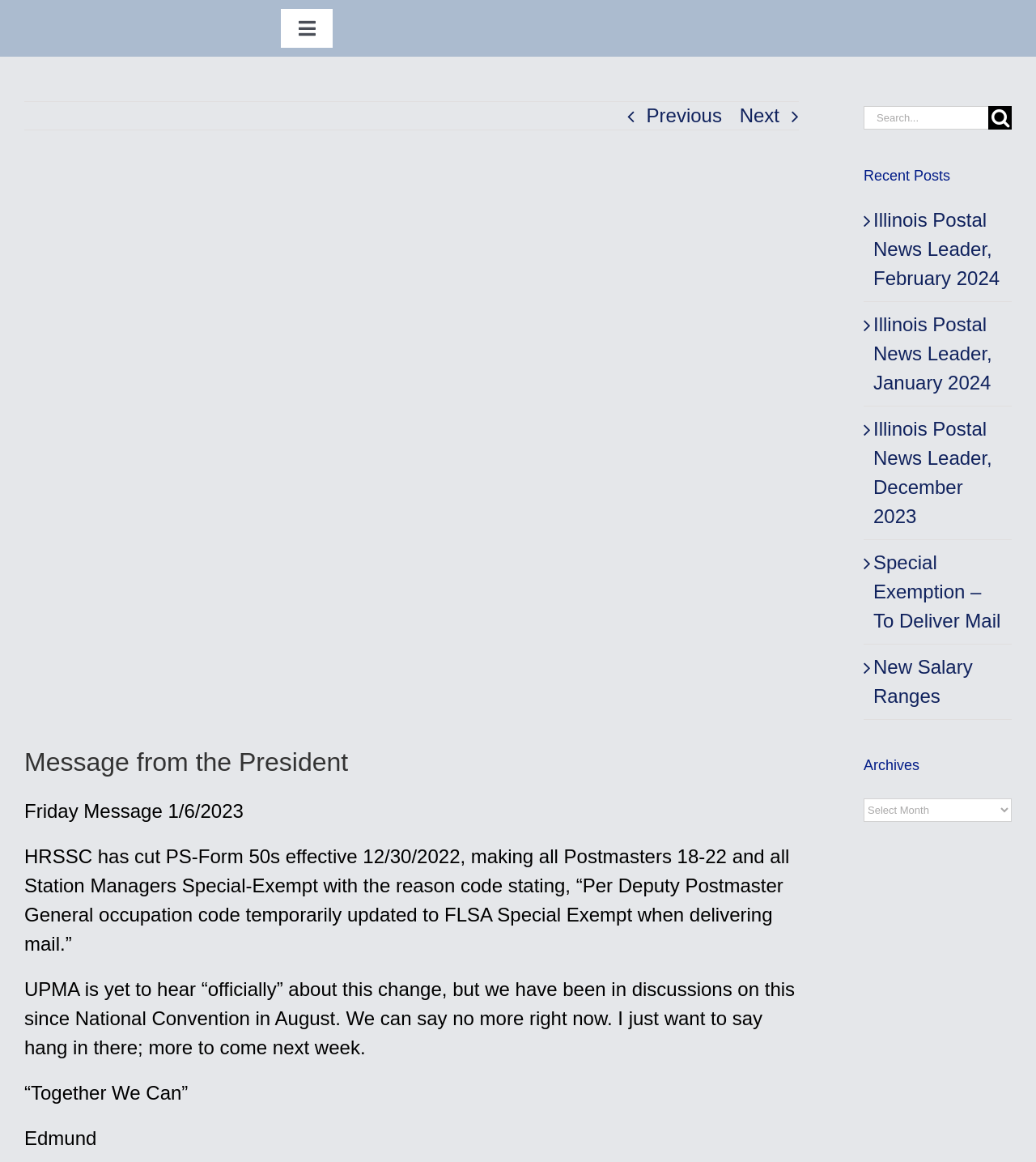What is the name of the author of the message?
Please answer the question with a single word or phrase, referencing the image.

Edmund